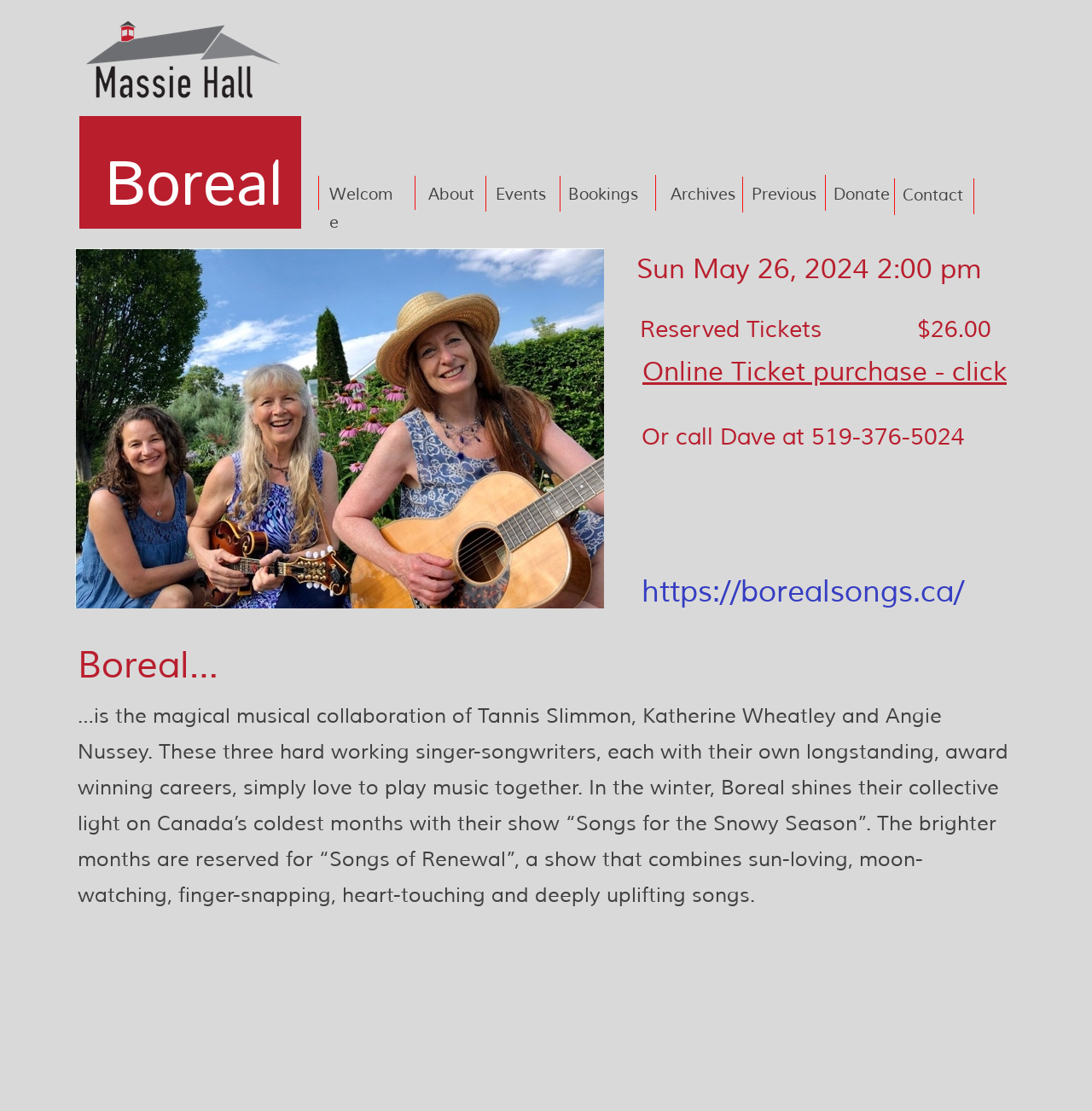How can one purchase tickets online?
Based on the screenshot, provide your answer in one word or phrase.

Click on the 'Online Ticket purchase - click' link